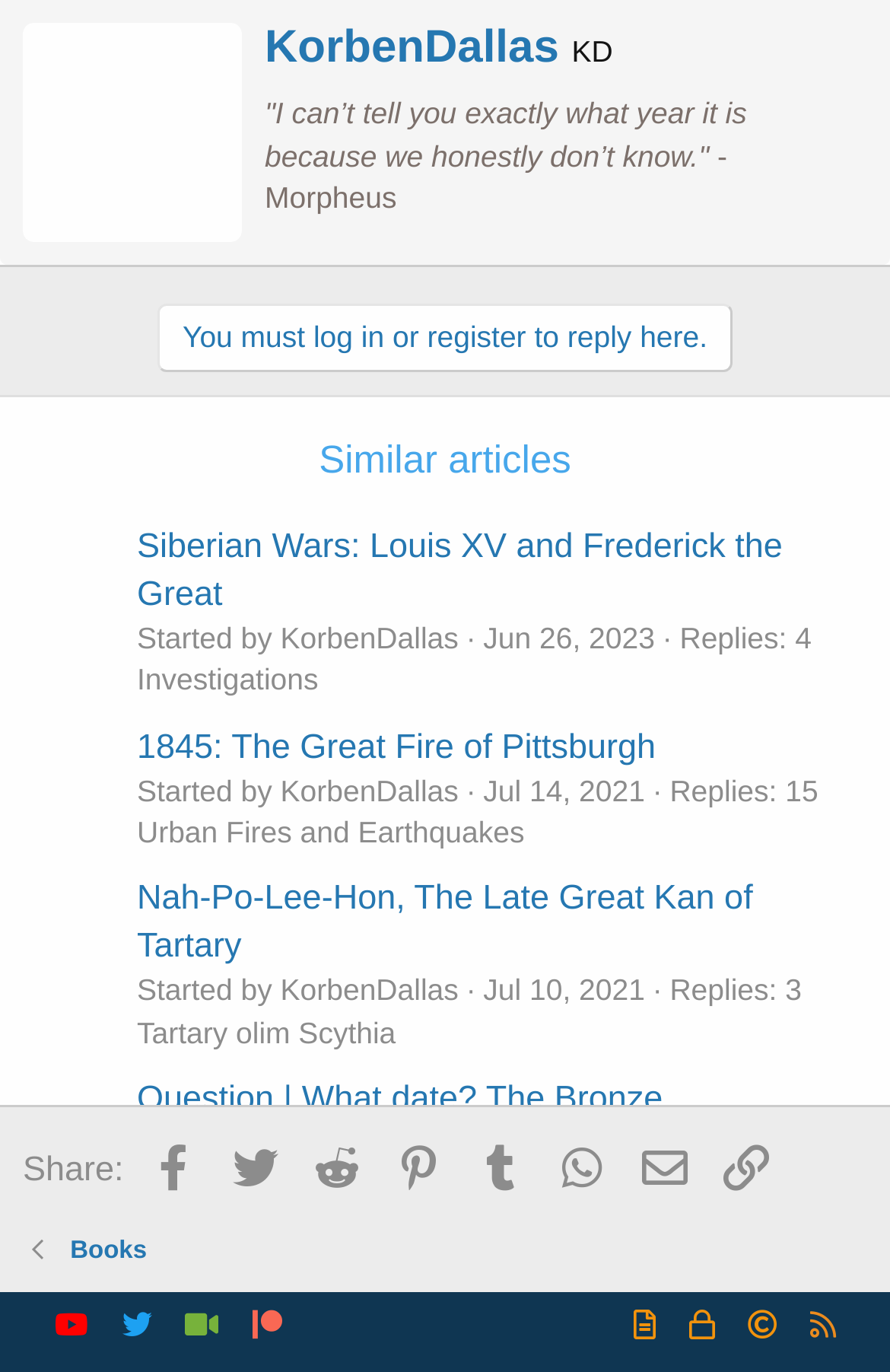How many sharing options are available?
Based on the image content, provide your answer in one word or a short phrase.

7